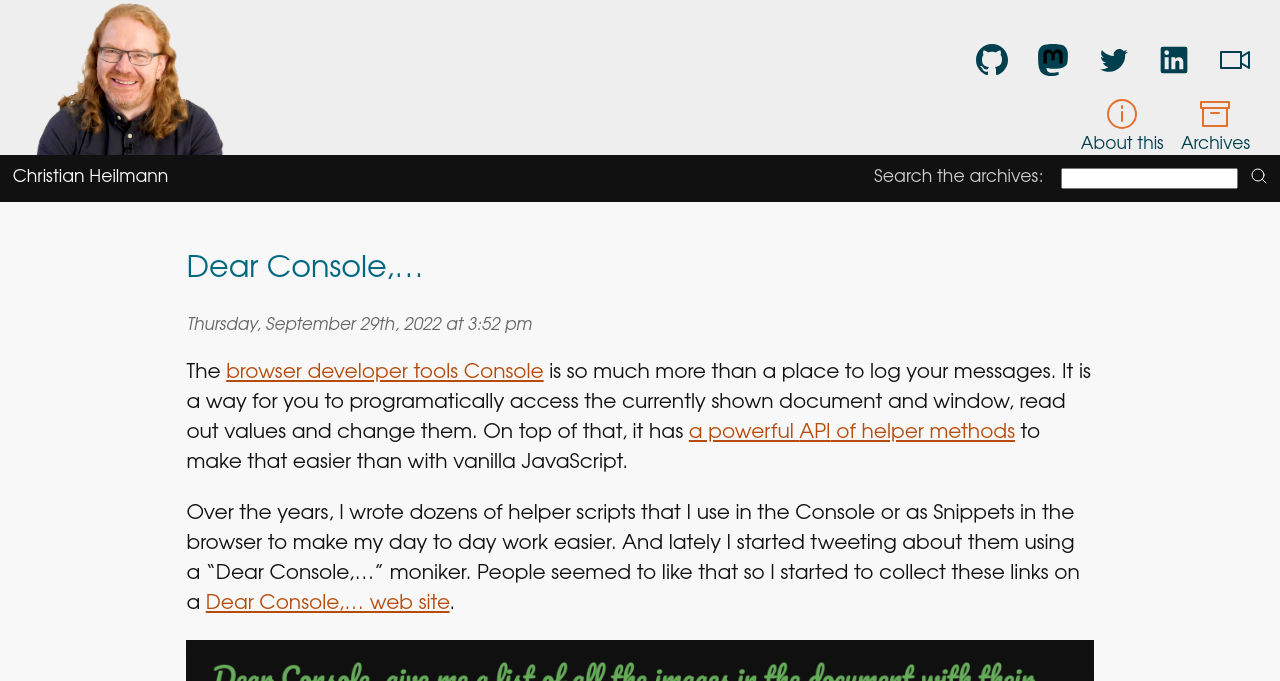What social media platforms is the author on?
Refer to the image and provide a one-word or short phrase answer.

GitHub, Mastodon, Twitter, YouTube